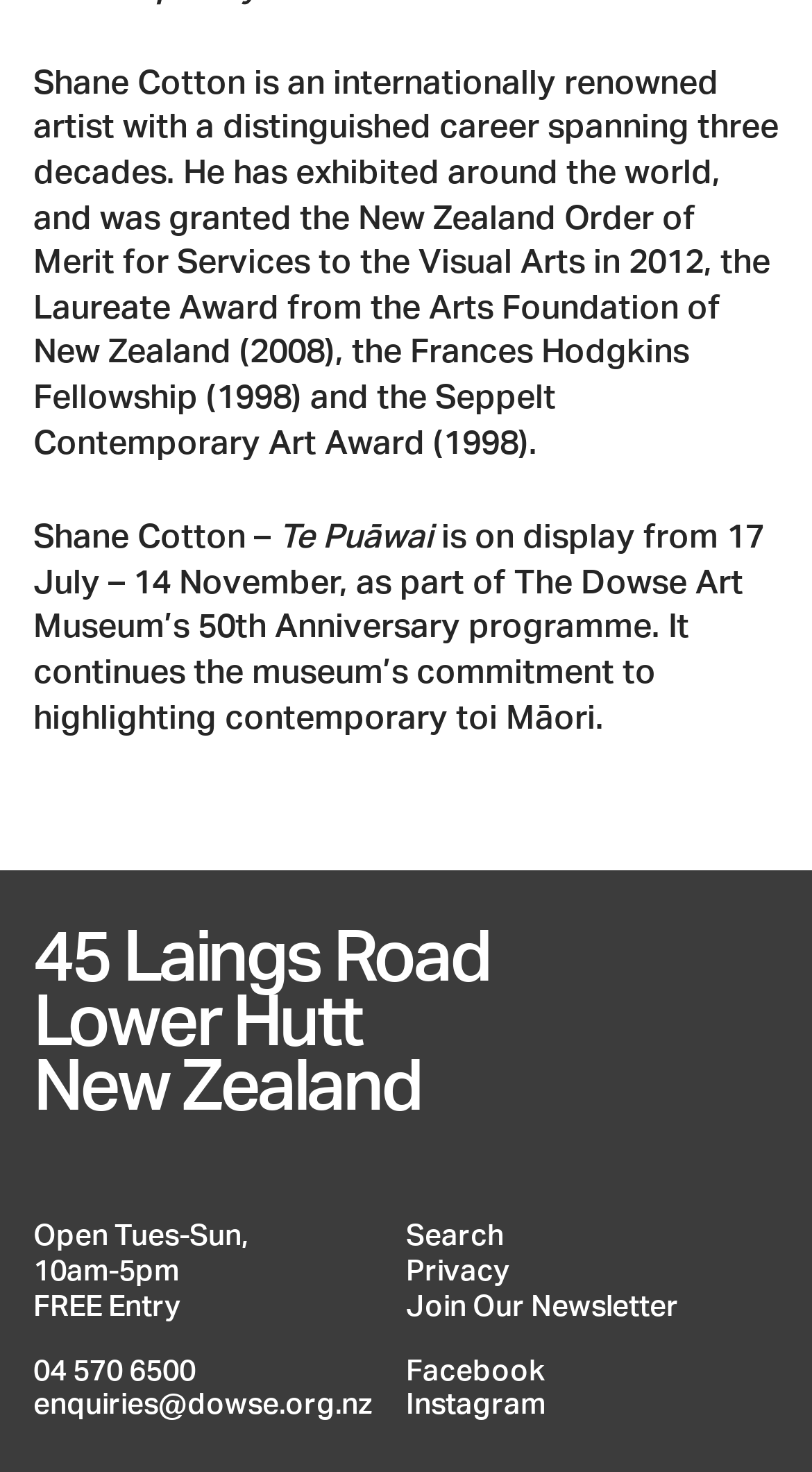Provide the bounding box coordinates for the UI element described in this sentence: "Facebook". The coordinates should be four float values between 0 and 1, i.e., [left, top, right, bottom].

[0.5, 0.919, 0.672, 0.943]